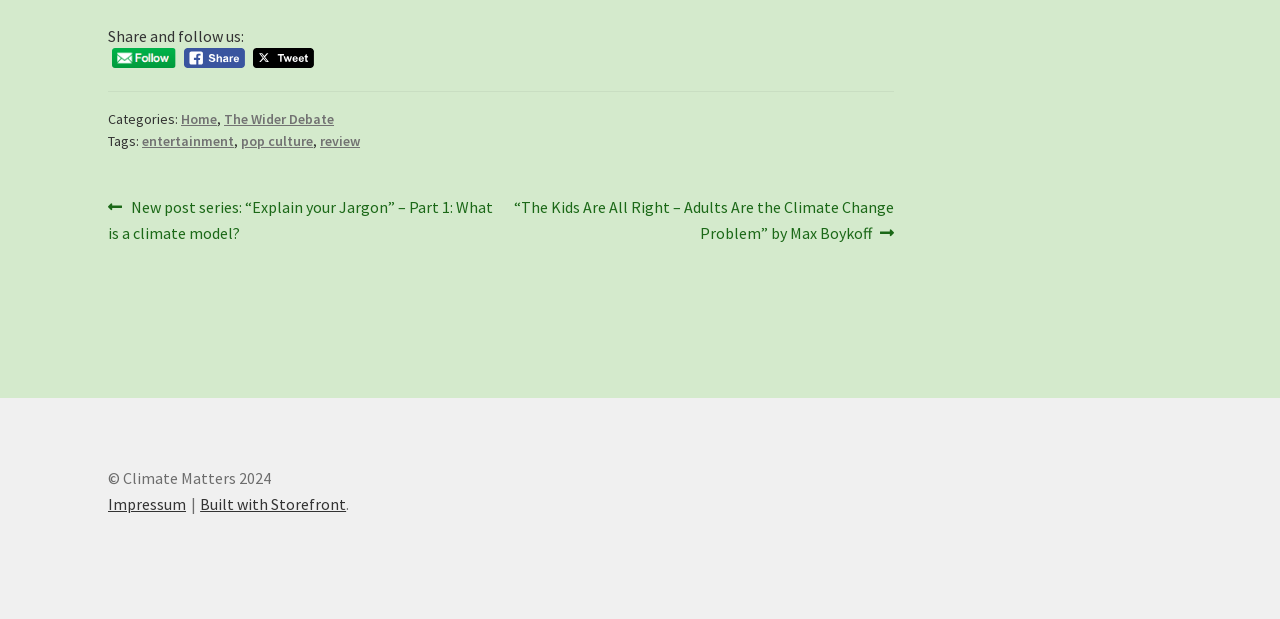Determine the bounding box for the UI element as described: "Book Podgorica Taxi". The coordinates should be represented as four float numbers between 0 and 1, formatted as [left, top, right, bottom].

None